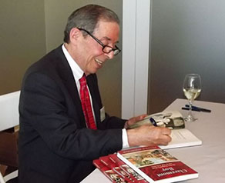From the details in the image, provide a thorough response to the question: What is on the table in front of Joe Steinfield?

Upon closer inspection of the image, we can see that the table in front of Joe Steinfield has several copies of his book, 'Claremont Boy: My New Hampshire Roots and the Gift of Memory', neatly arranged on it. Additionally, there is a glass of white wine on the table, which suggests that the event is a celebratory one, possibly a book launch or signing event.